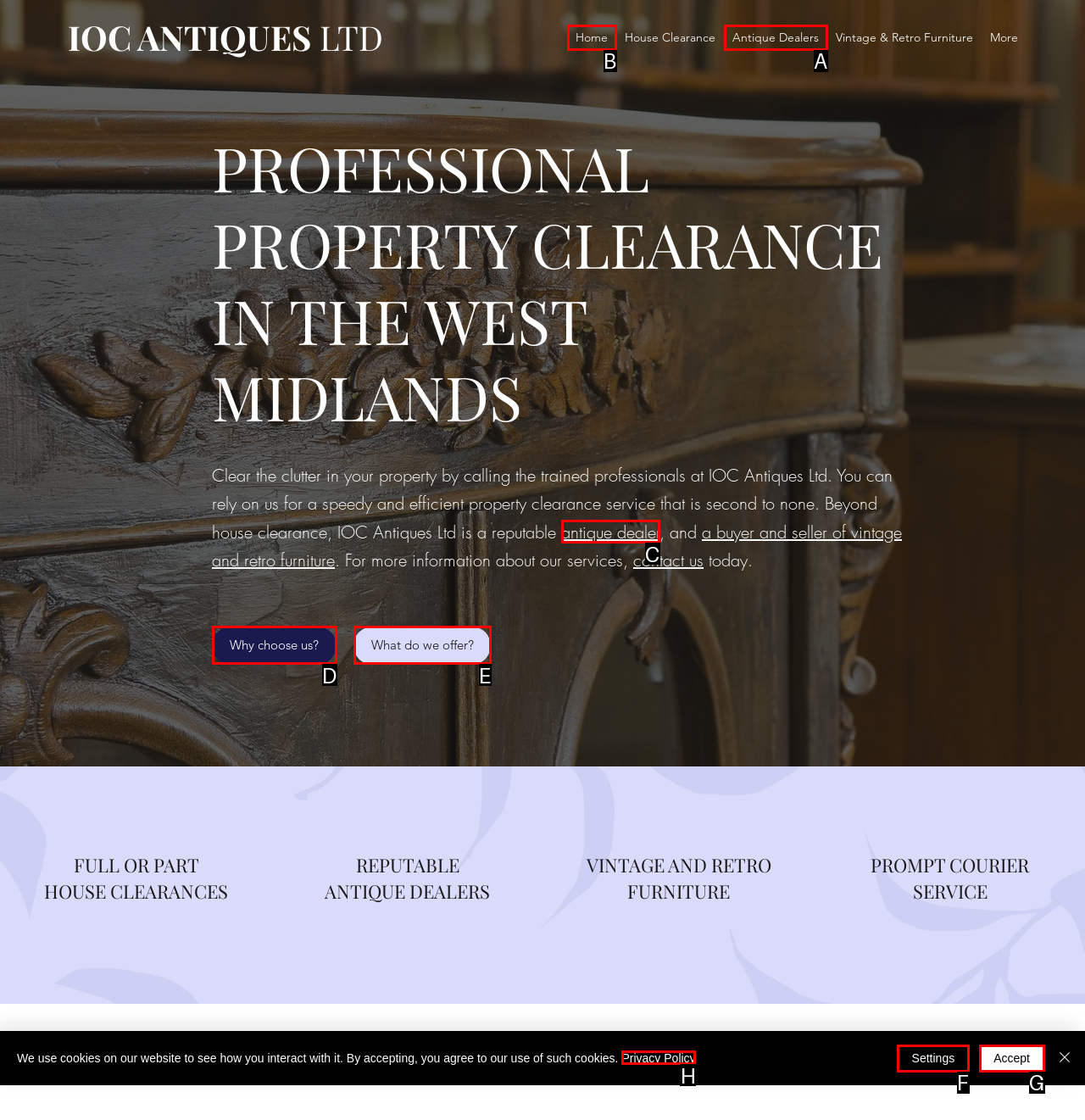Determine which option should be clicked to carry out this task: Click Home
State the letter of the correct choice from the provided options.

B